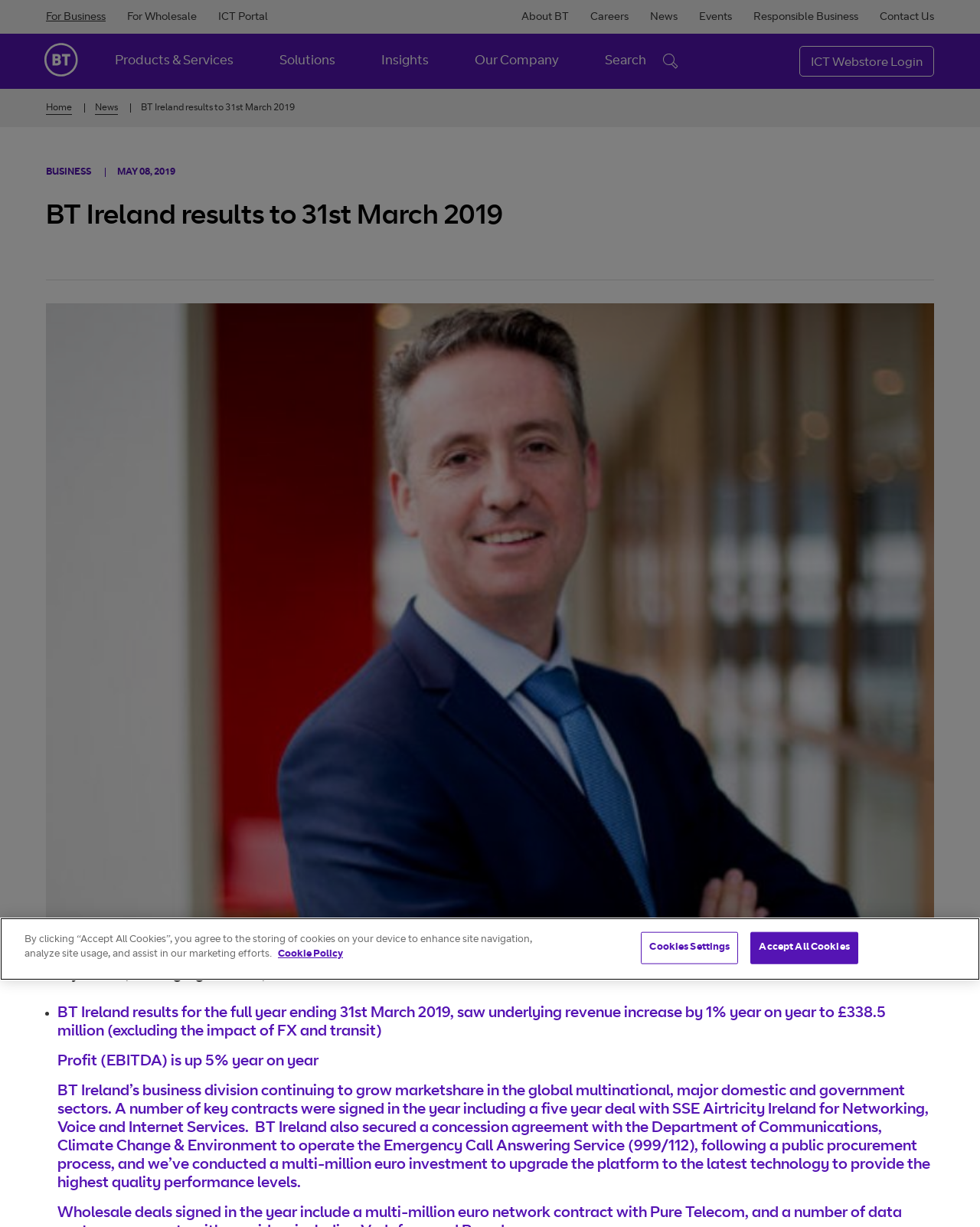Generate the text content of the main headline of the webpage.

BT Ireland results to 31st March 2019